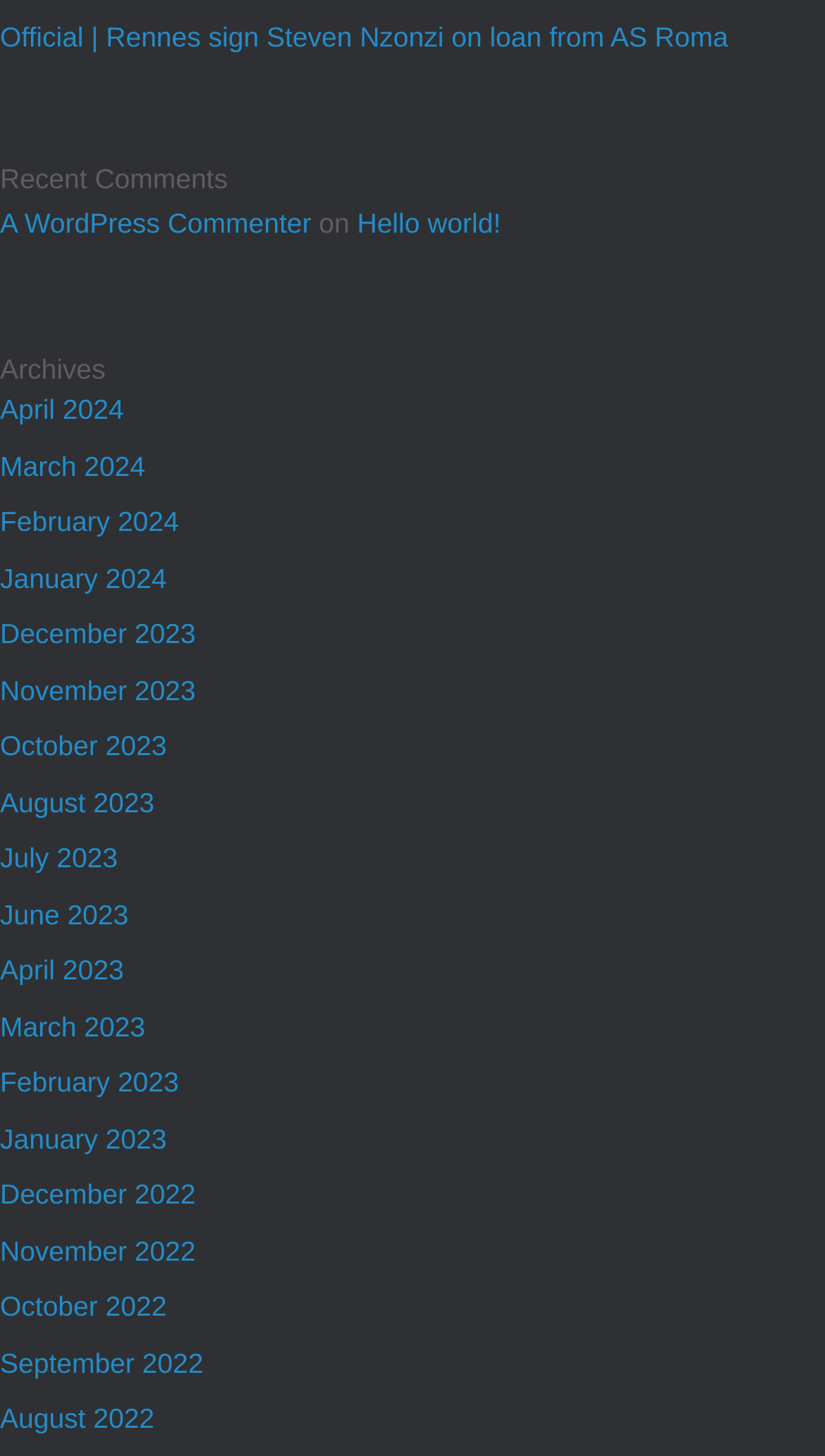Locate the bounding box coordinates of the element I should click to achieve the following instruction: "Read the article".

[0.0, 0.137, 1.0, 0.171]